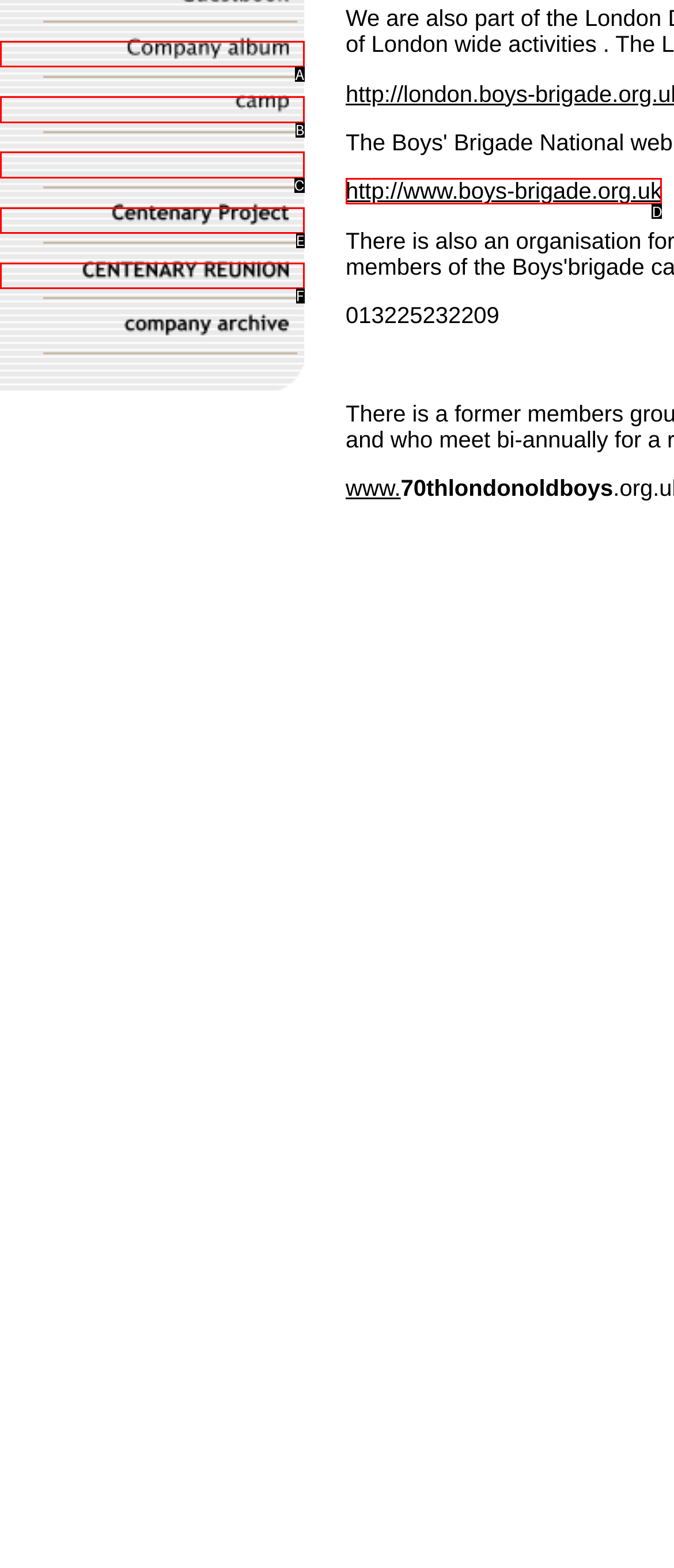Please identify the UI element that matches the description: alt="" name="CM4all_17189"
Respond with the letter of the correct option.

C